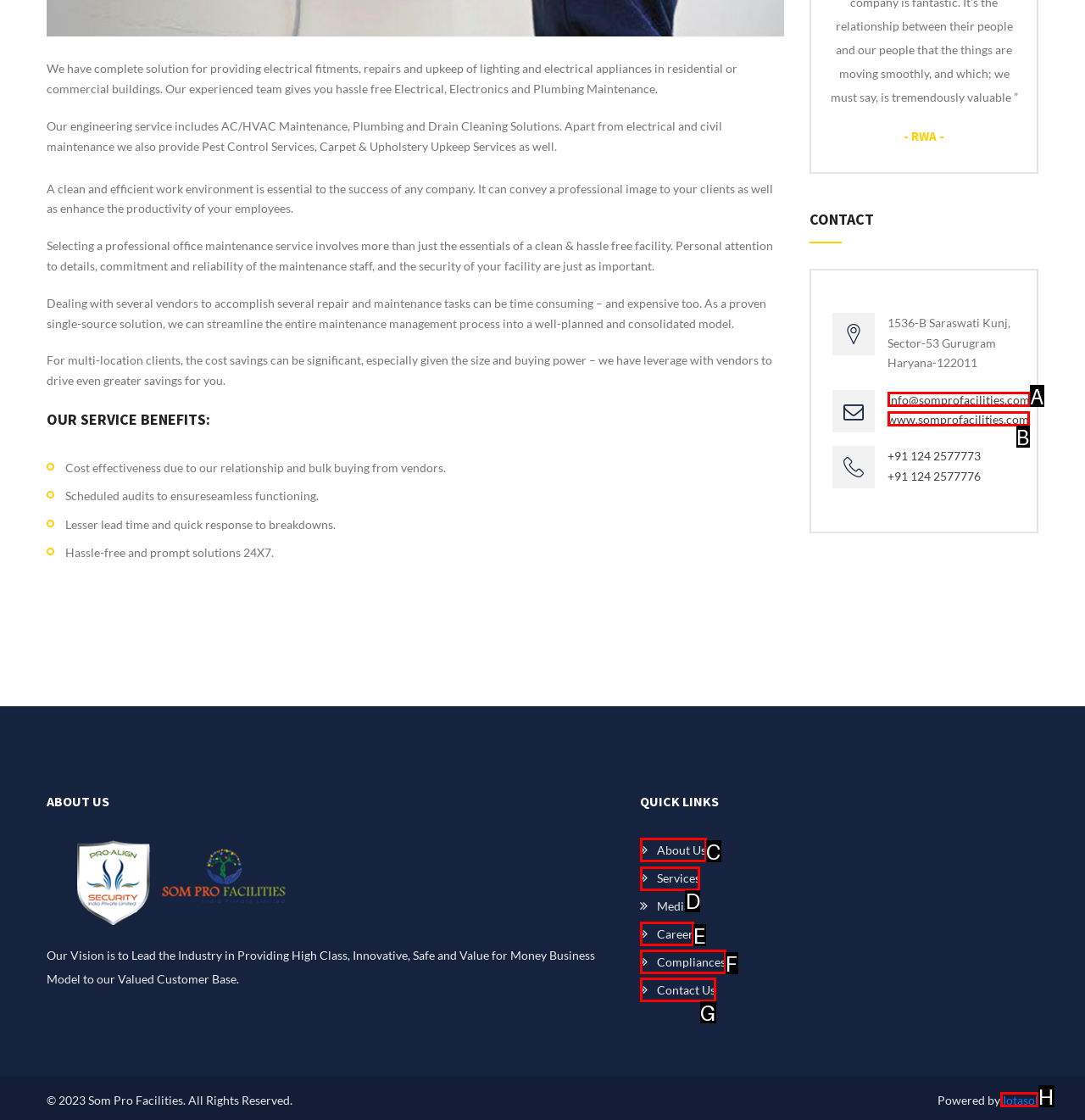Point out the letter of the HTML element you should click on to execute the task: learn more about the company's services
Reply with the letter from the given options.

D